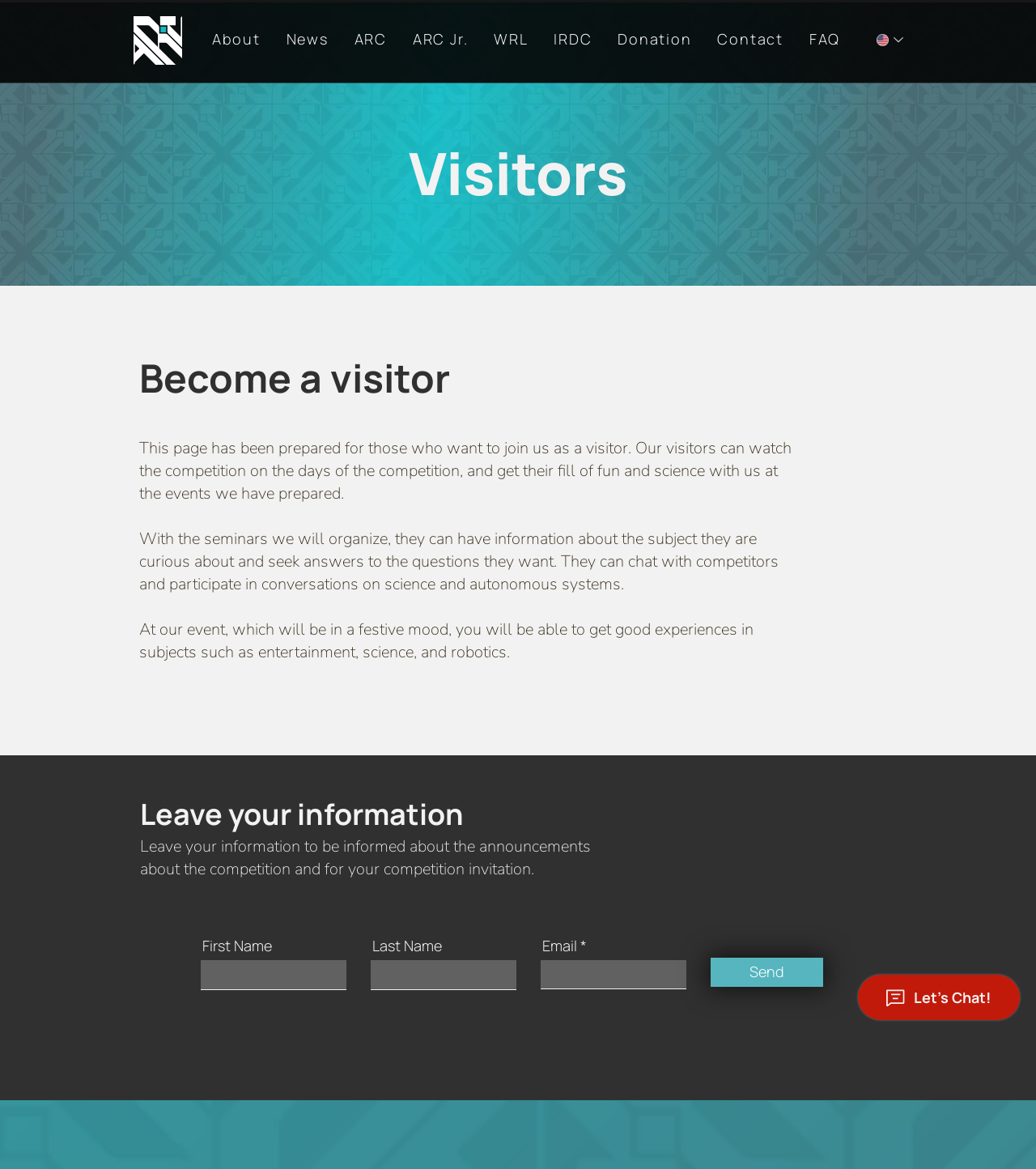Please indicate the bounding box coordinates for the clickable area to complete the following task: "Click the Send button". The coordinates should be specified as four float numbers between 0 and 1, i.e., [left, top, right, bottom].

[0.686, 0.819, 0.795, 0.844]